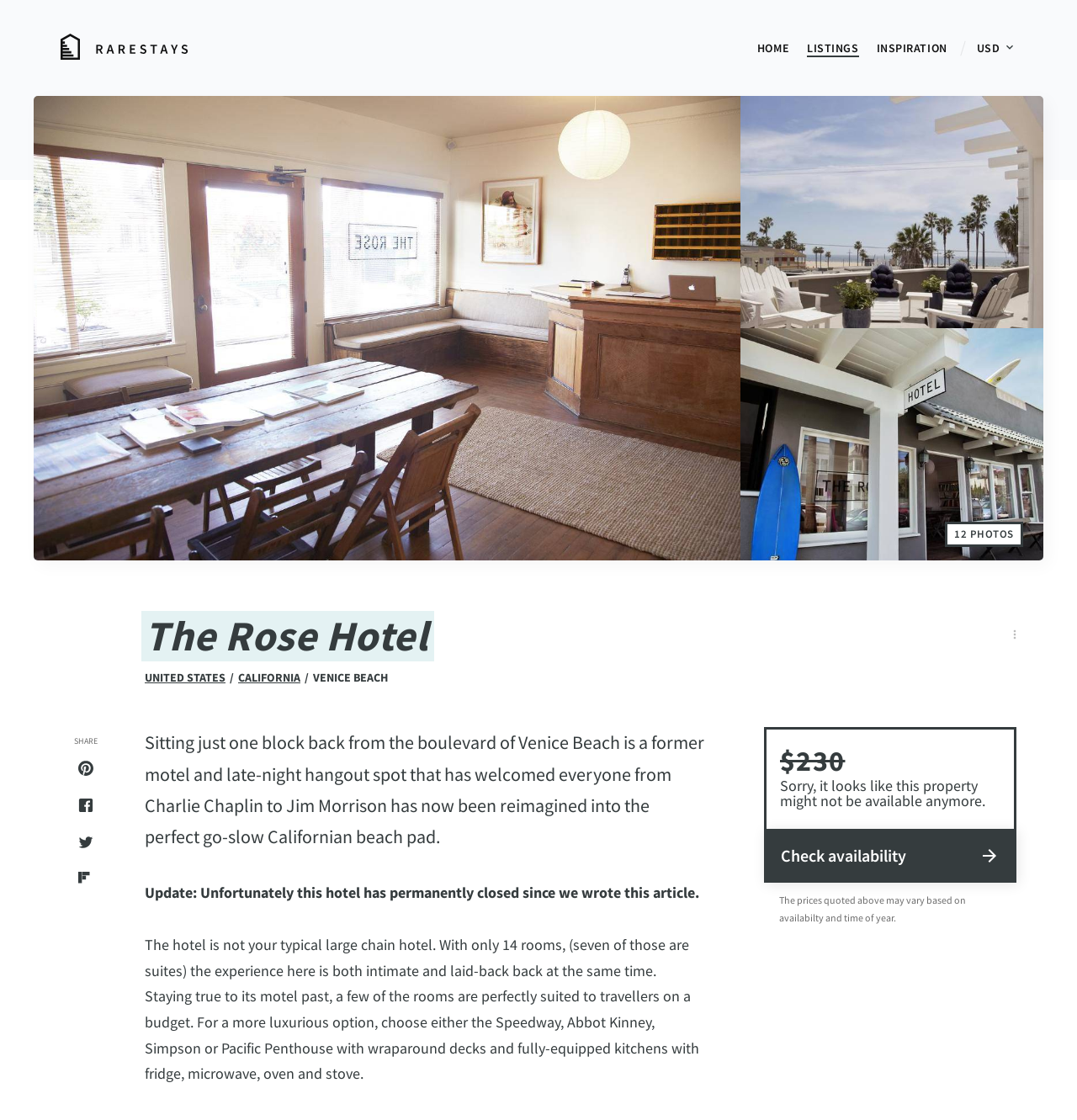Determine the bounding box coordinates for the area you should click to complete the following instruction: "View the hotel's listing".

[0.749, 0.03, 0.797, 0.056]